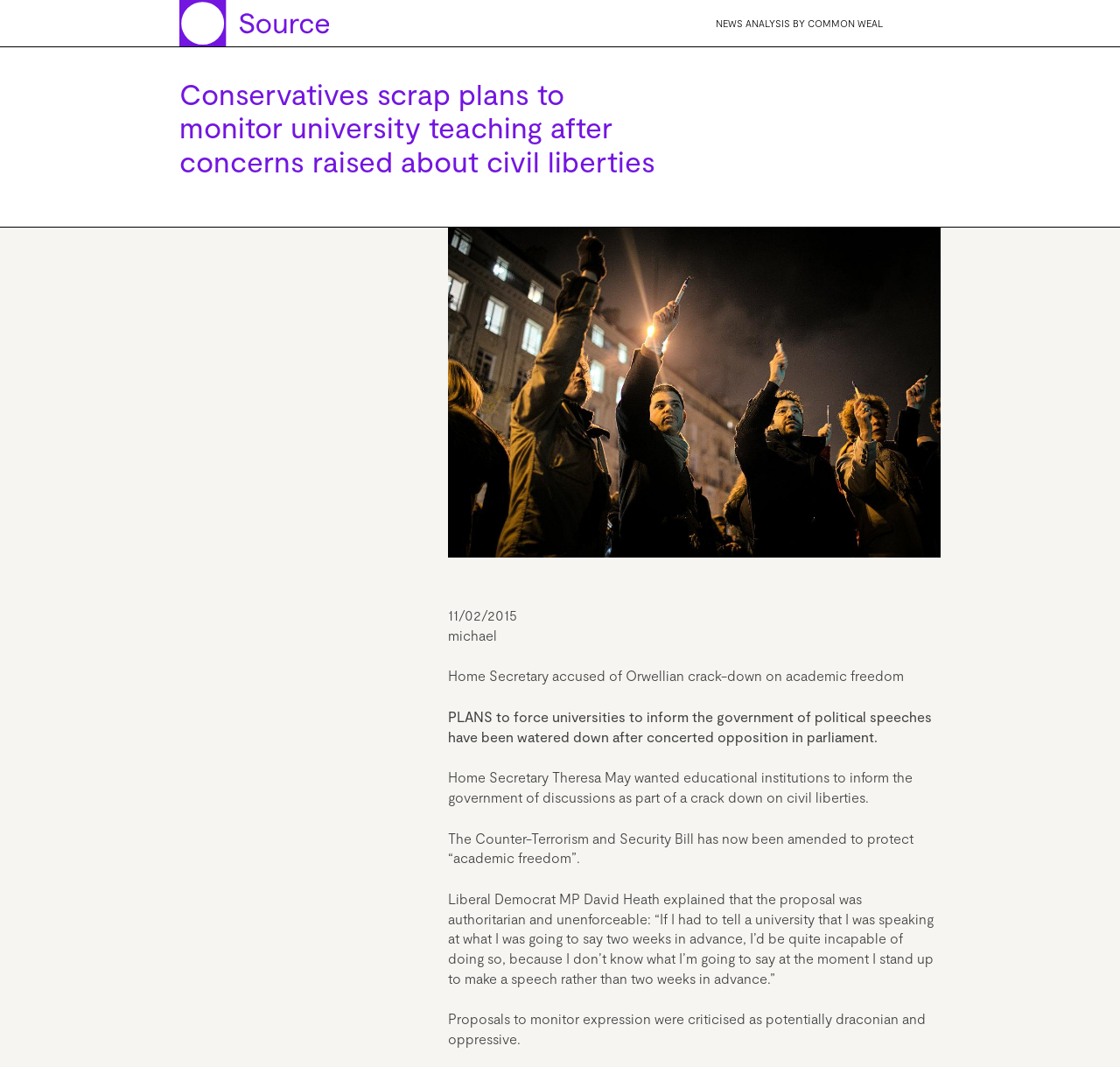Give an extensive and precise description of the webpage.

The webpage appears to be a news article page. At the top, there is a link and an image, likely a logo or a banner, spanning about a third of the page width. Below this, there is a header section with a prominent heading that reads "Conservatives scrap plans to monitor university teaching after concerns raised about civil liberties". This heading is positioned near the top of the page, taking up about a quarter of the page height.

To the right of the header, there is a section with three links: "NEWS ANALYSIS BY COMMON WEAL", "Common Space", and "Archive". These links are stacked vertically, with the first one being the longest and taking up about a quarter of the page width.

The main content of the page is a news article, which starts with a date "11/02/2015" and an author's name "michael". The article is divided into several paragraphs, with the first paragraph describing the Home Secretary's plans to monitor university teaching and the subsequent paragraphs providing more details and quotes from relevant individuals. The text is positioned in the middle of the page, taking up about half of the page width.

There are two small images, likely icons or buttons, positioned near the top of the page, one to the right of the header and another below it. These images are relatively small, taking up only a tiny fraction of the page width.

Overall, the webpage has a simple and clean layout, with a clear hierarchy of elements and a focus on the main news article.